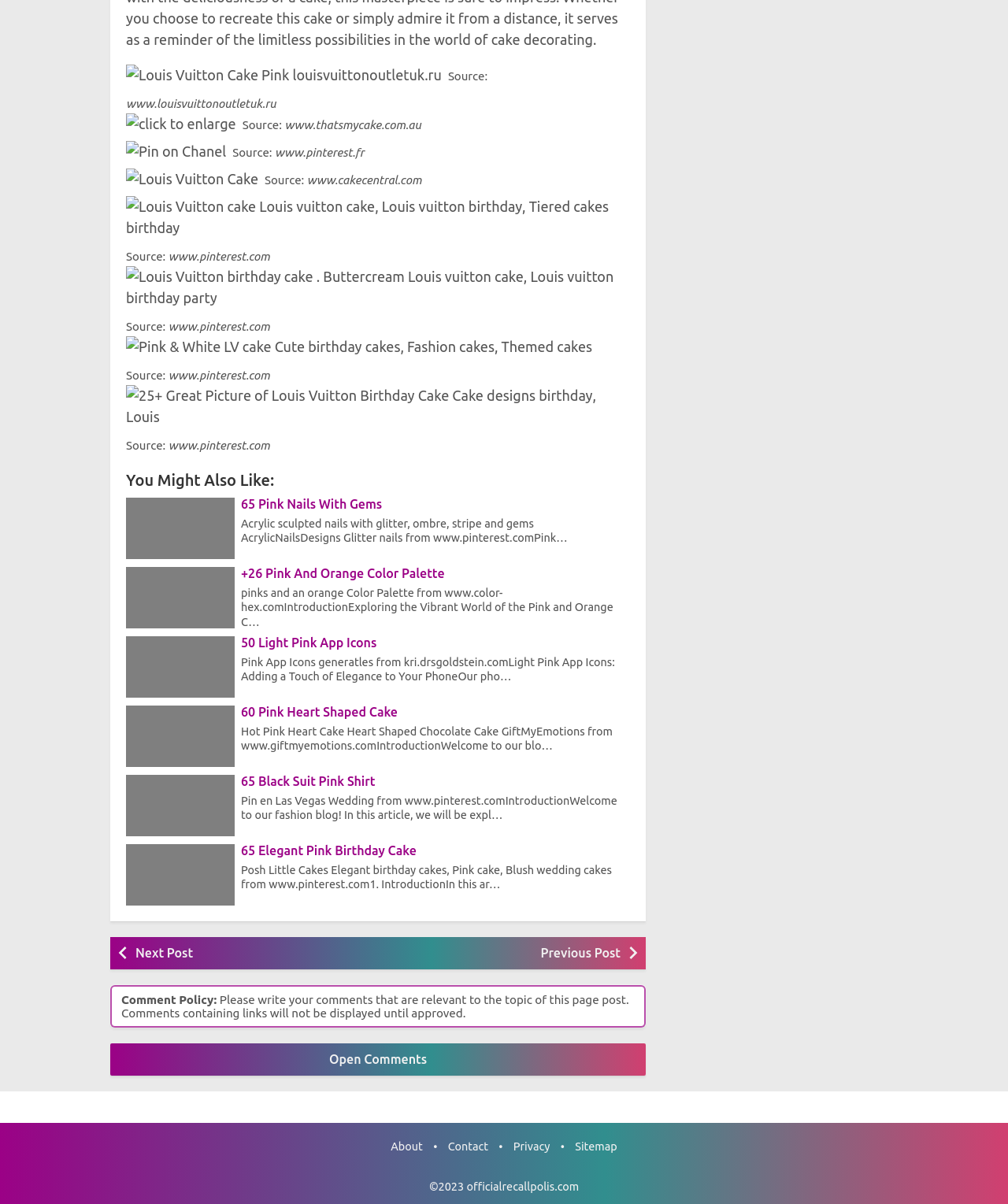What is the source of the first cake image?
Craft a detailed and extensive response to the question.

The first cake image has a caption 'Source: www.louisvuittonoutletuk.ru', indicating that the image is from that website.